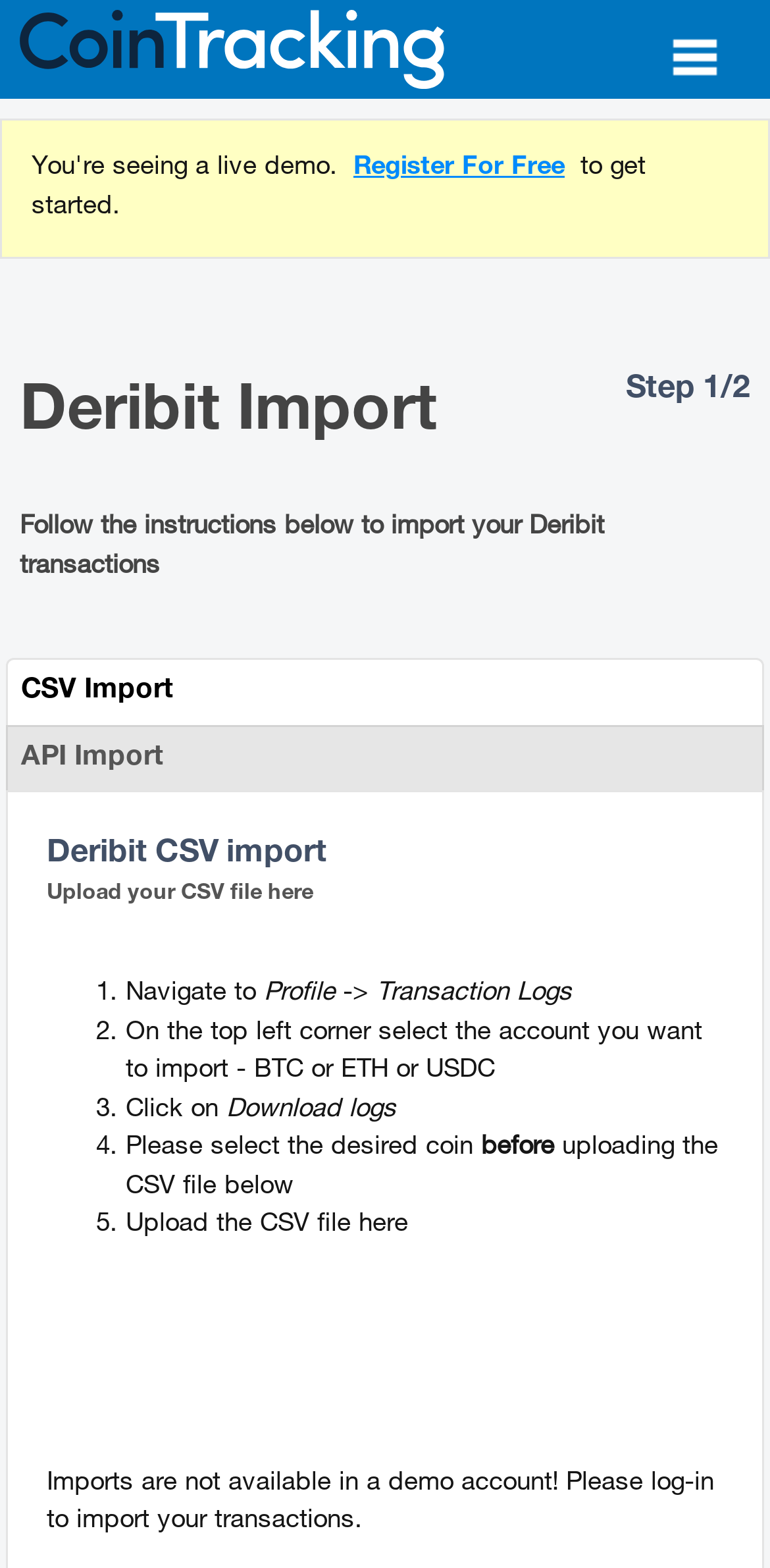What is required to upload a CSV file?
Please provide a single word or phrase answer based on the image.

Select the desired coin